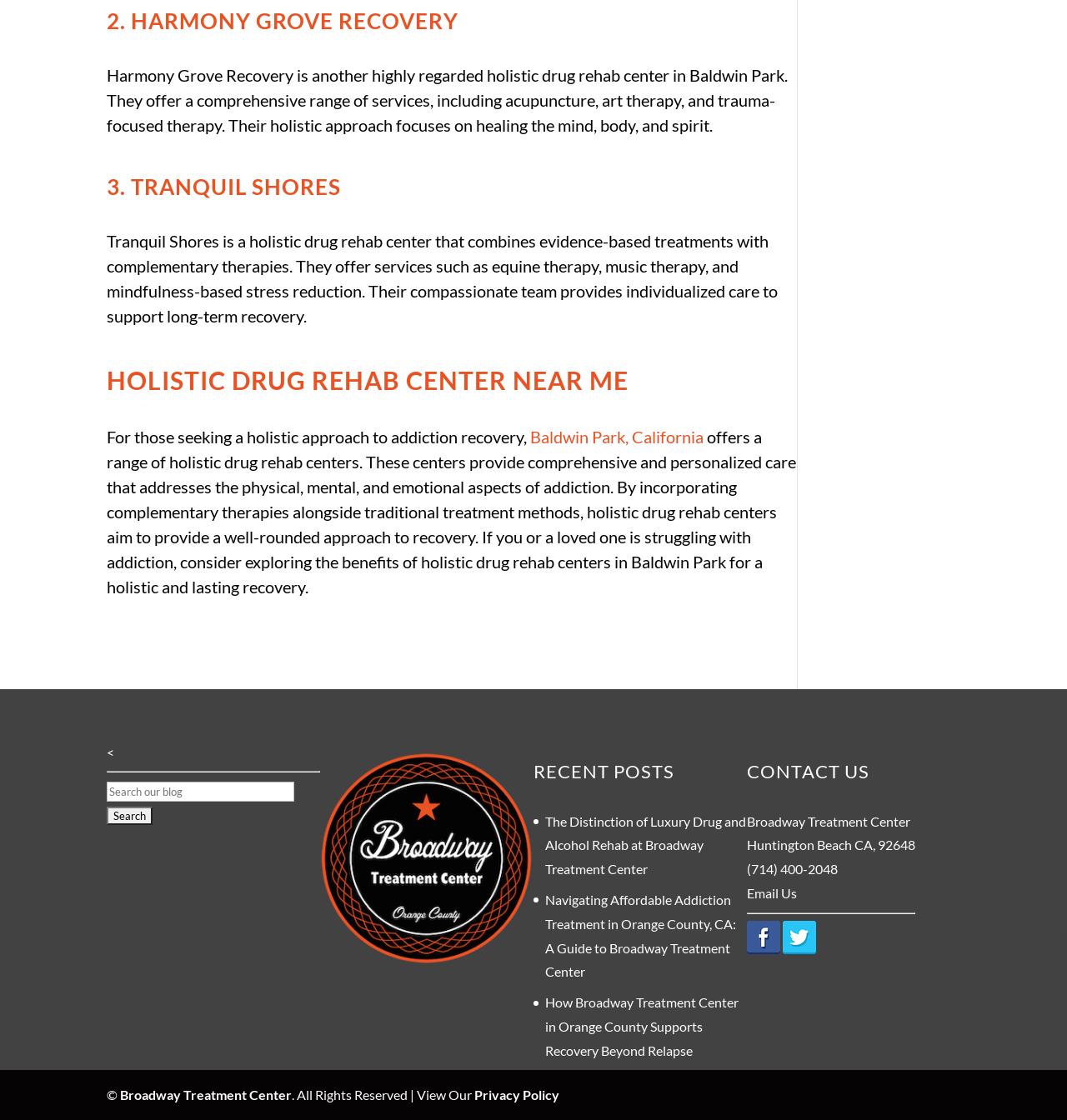What is the phone number of Broadway Treatment Center?
Please respond to the question thoroughly and include all relevant details.

In the 'CONTACT US' section, I found the phone number of Broadway Treatment Center, which is (714) 400-2048, listed as a link.